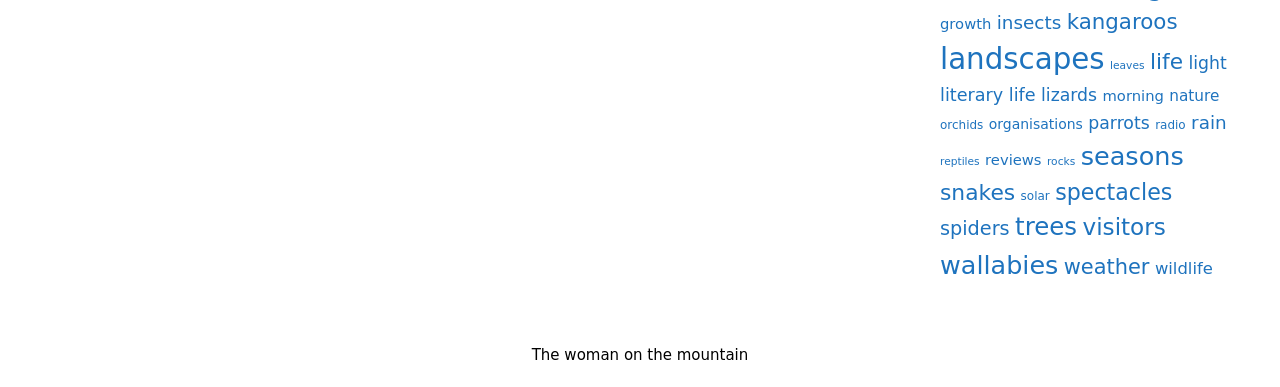Show the bounding box coordinates for the HTML element described as: "leaves".

[0.867, 0.153, 0.894, 0.187]